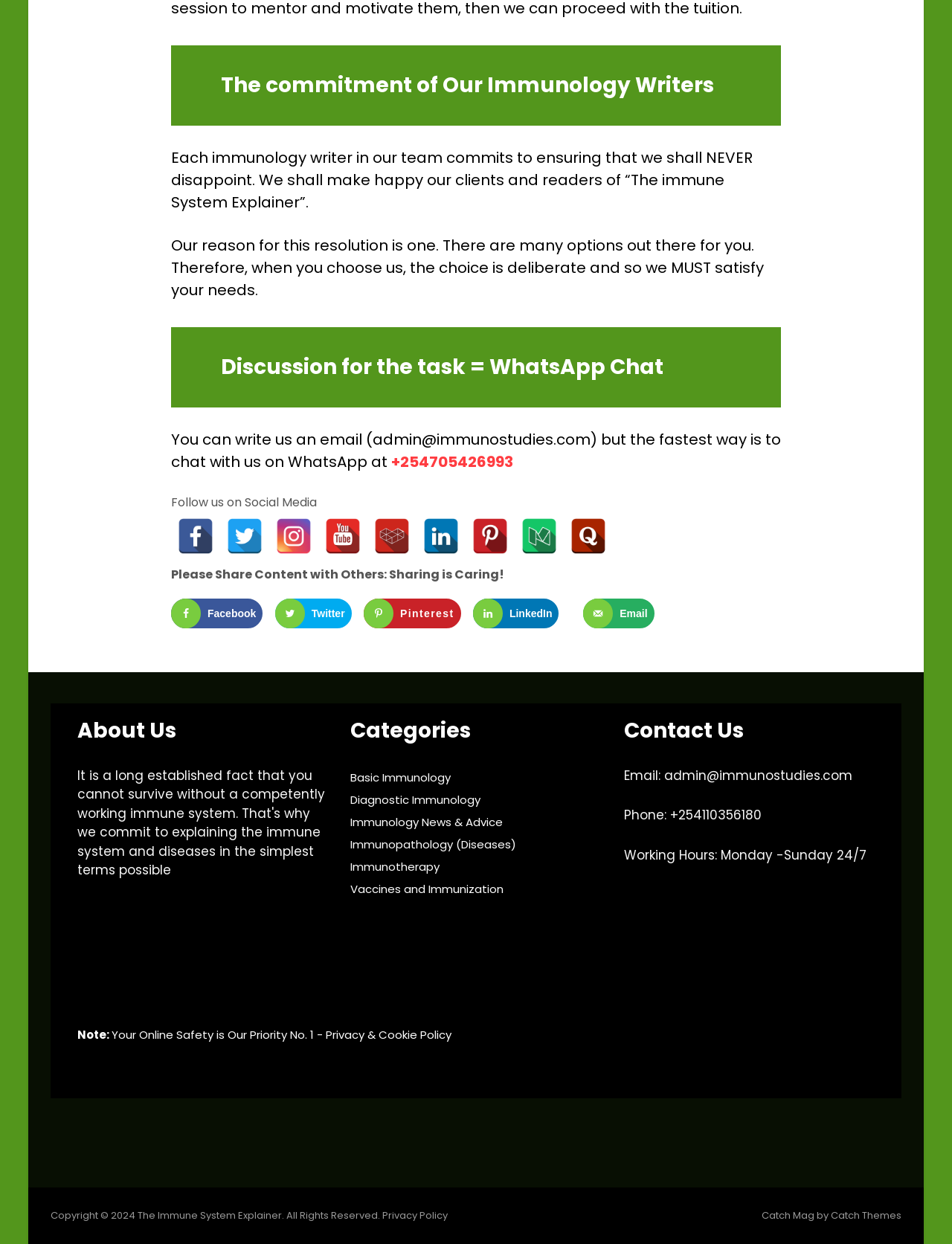Determine the bounding box coordinates for the clickable element required to fulfill the instruction: "Follow us on Facebook". Provide the coordinates as four float numbers between 0 and 1, i.e., [left, top, right, bottom].

[0.187, 0.417, 0.224, 0.446]